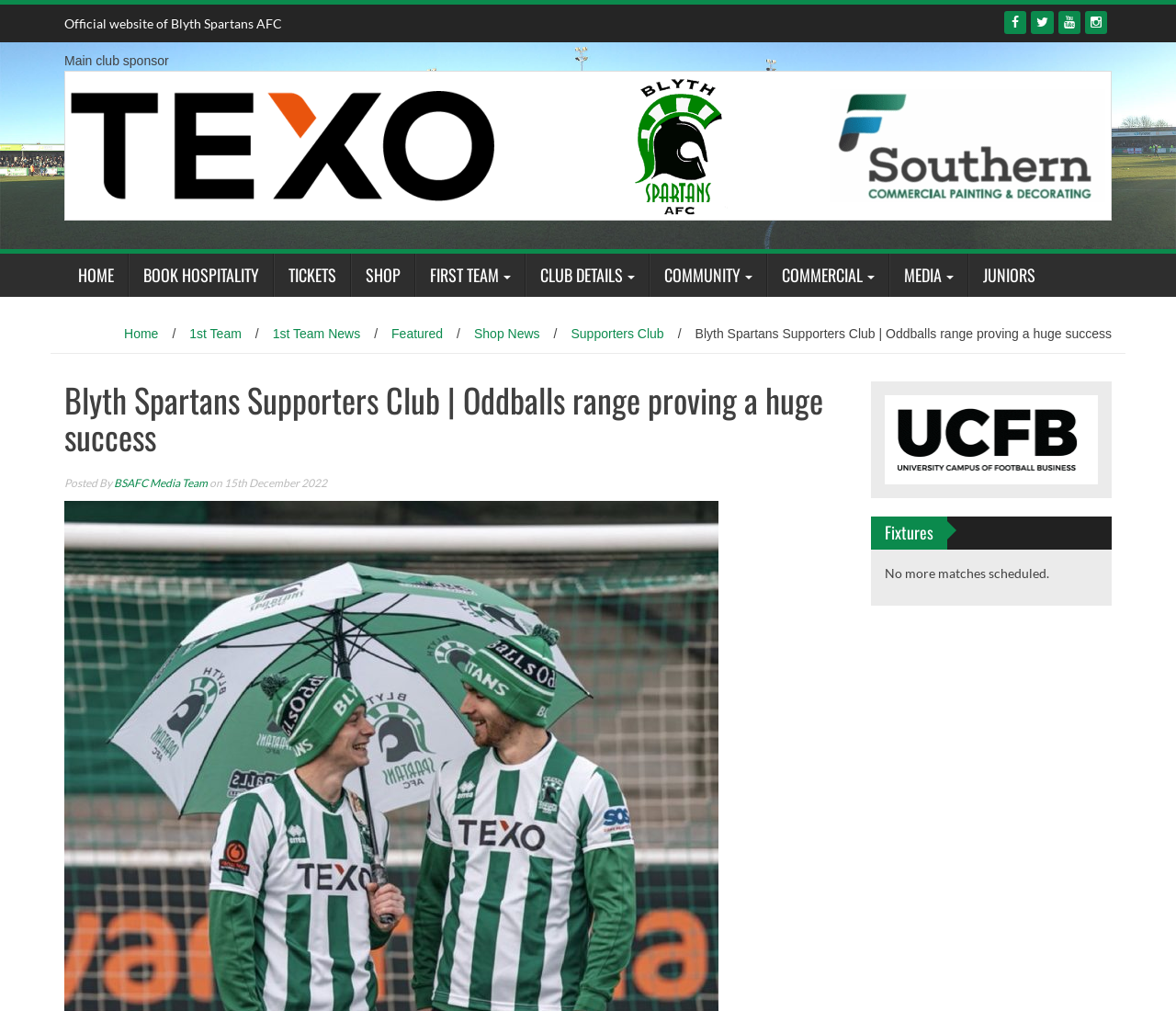Generate a comprehensive description of the webpage content.

The webpage is about Blyth Spartans AFC, a football club, and its supporters club. At the top, there is a header section with the official website's title and four social media links on the right side. Below the header, there is a main navigation menu with eight links, including "HOME", "BOOK HOSPITALITY", "TICKETS", and others.

On the left side, there is a table with three grid cells, each containing a link and an image. The images are likely logos or icons of the club's sponsors. Below the table, there is a secondary navigation menu with nine links, including "Home", "1st Team", "1st Team News", and others.

The main content of the webpage is an article about the success of the Blyth Spartans Supporters Club's new OddBalls range, with over 150 items sold and £4,000 raised. The article's title is "Blyth Spartans Supporters Club | Oddballs range proving a huge success" and is followed by the author's name, "BSAFC Media Team", and the date "15th December 2022".

On the right side, there is a complementary section with a figure containing a link, and a heading "Fixtures" with a message "No more matches scheduled."